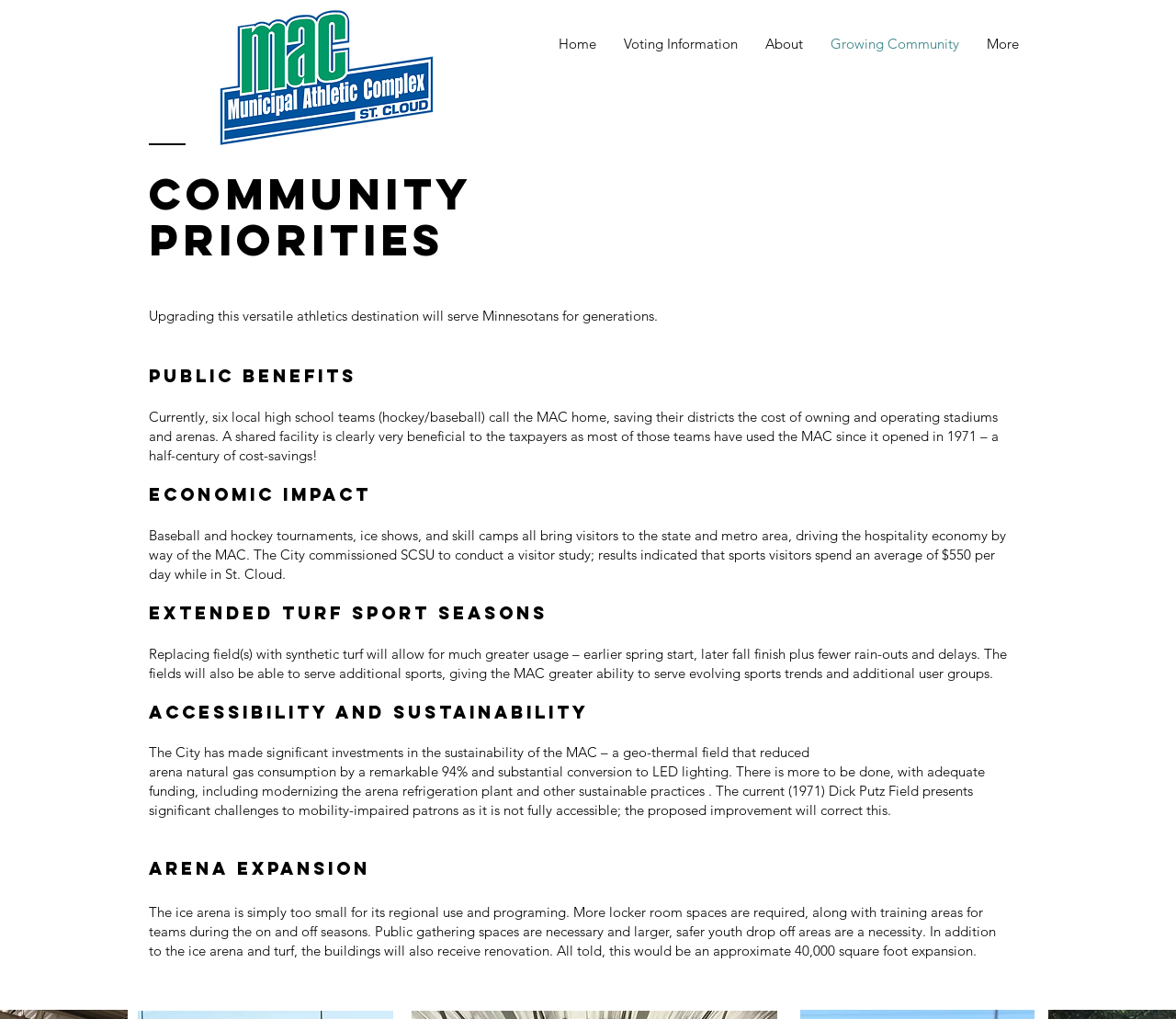Show the bounding box coordinates for the HTML element as described: "Voting Information".

[0.519, 0.021, 0.639, 0.066]